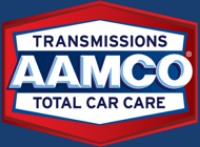What is the tagline of AAMCO?
Answer the question with a single word or phrase, referring to the image.

TRANSMISSIONS TOTAL CAR CARE